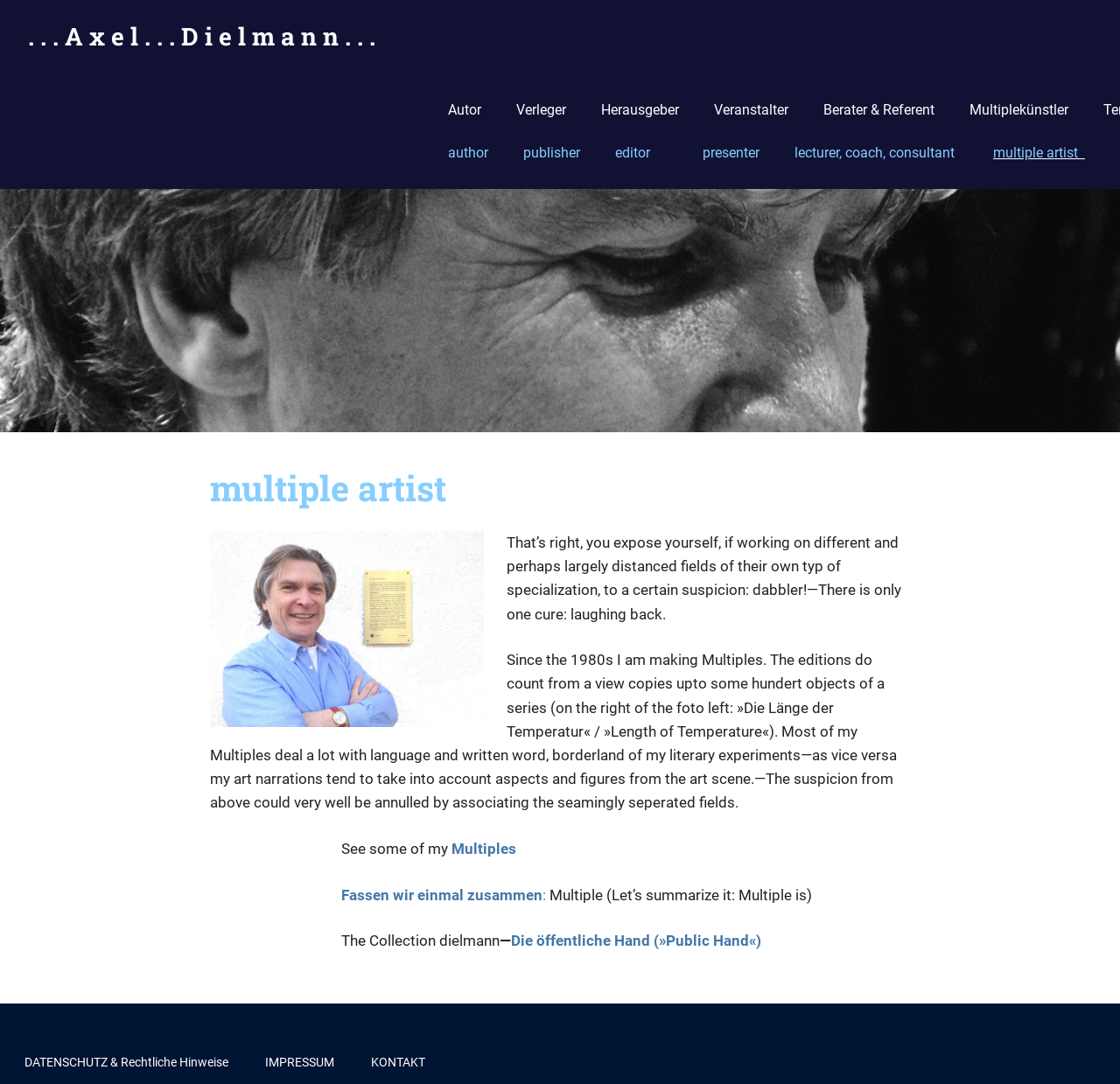Please provide a brief answer to the following inquiry using a single word or phrase:
What is the title of the image on the right?

Inuit-Tafel klein